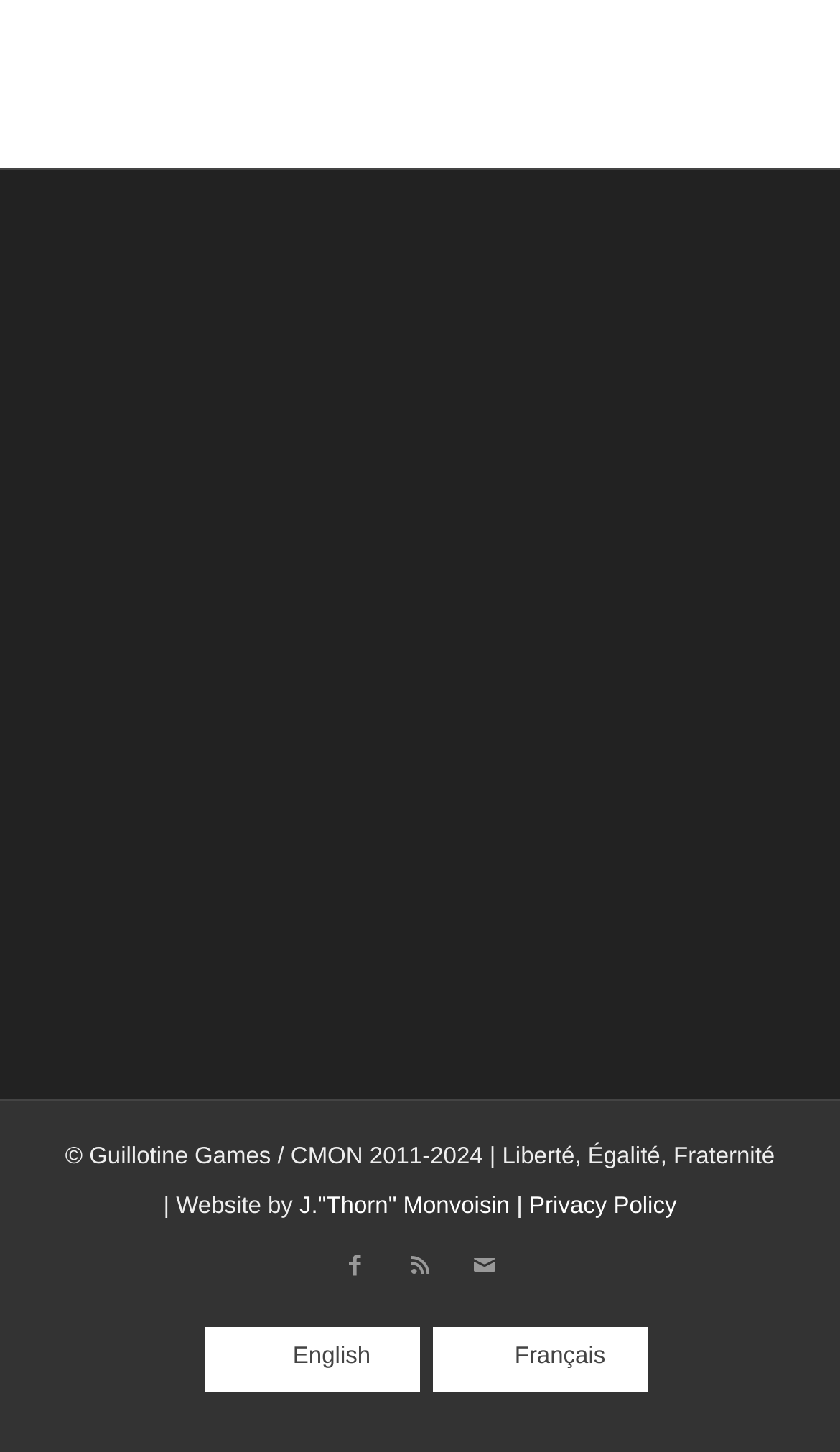What is the name of the image at the top?
Based on the visual content, answer with a single word or a brief phrase.

Buy Me